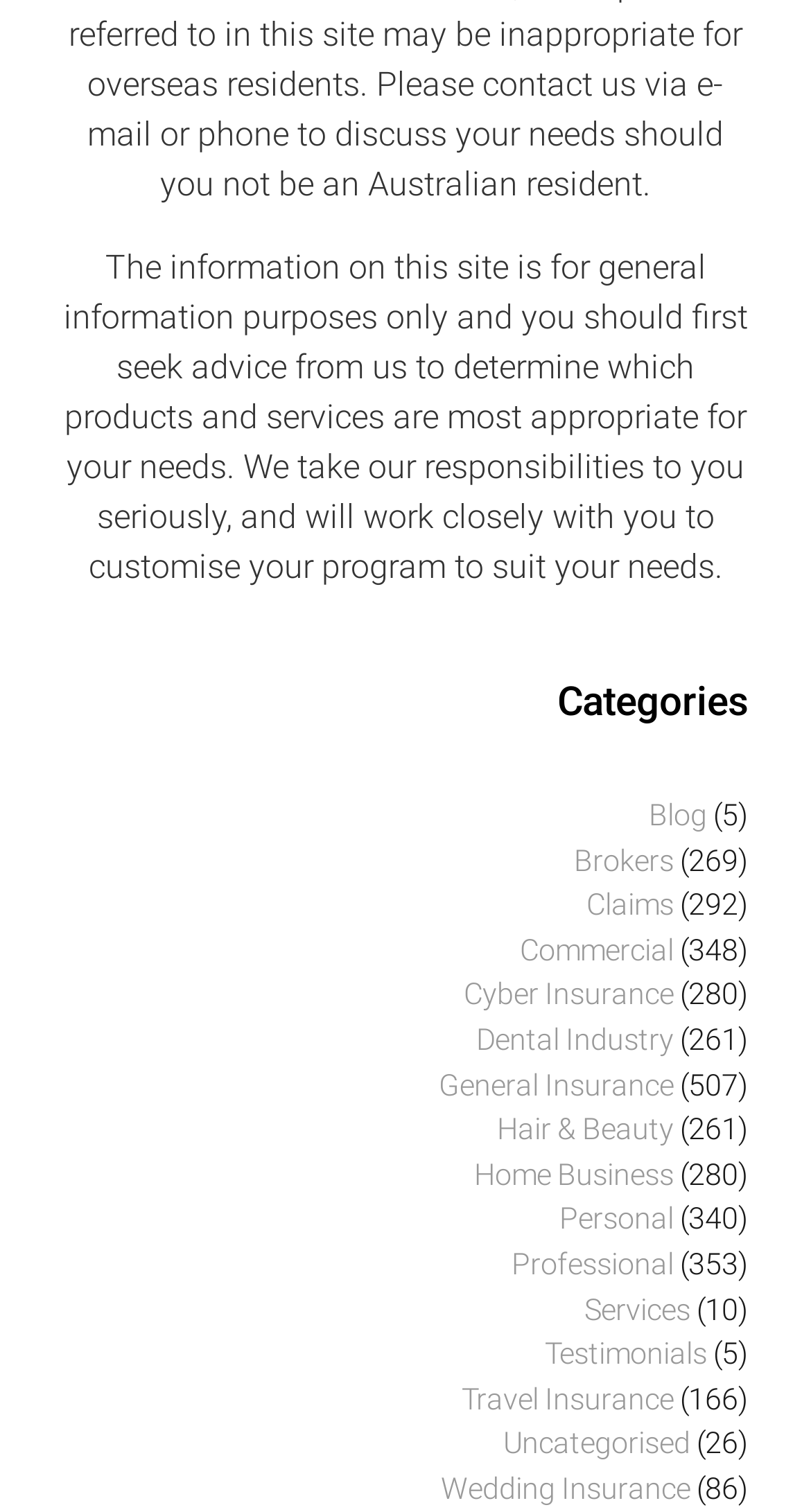Please provide the bounding box coordinates for the element that needs to be clicked to perform the following instruction: "Explore free WordPress magazine themes". The coordinates should be given as four float numbers between 0 and 1, i.e., [left, top, right, bottom].

None